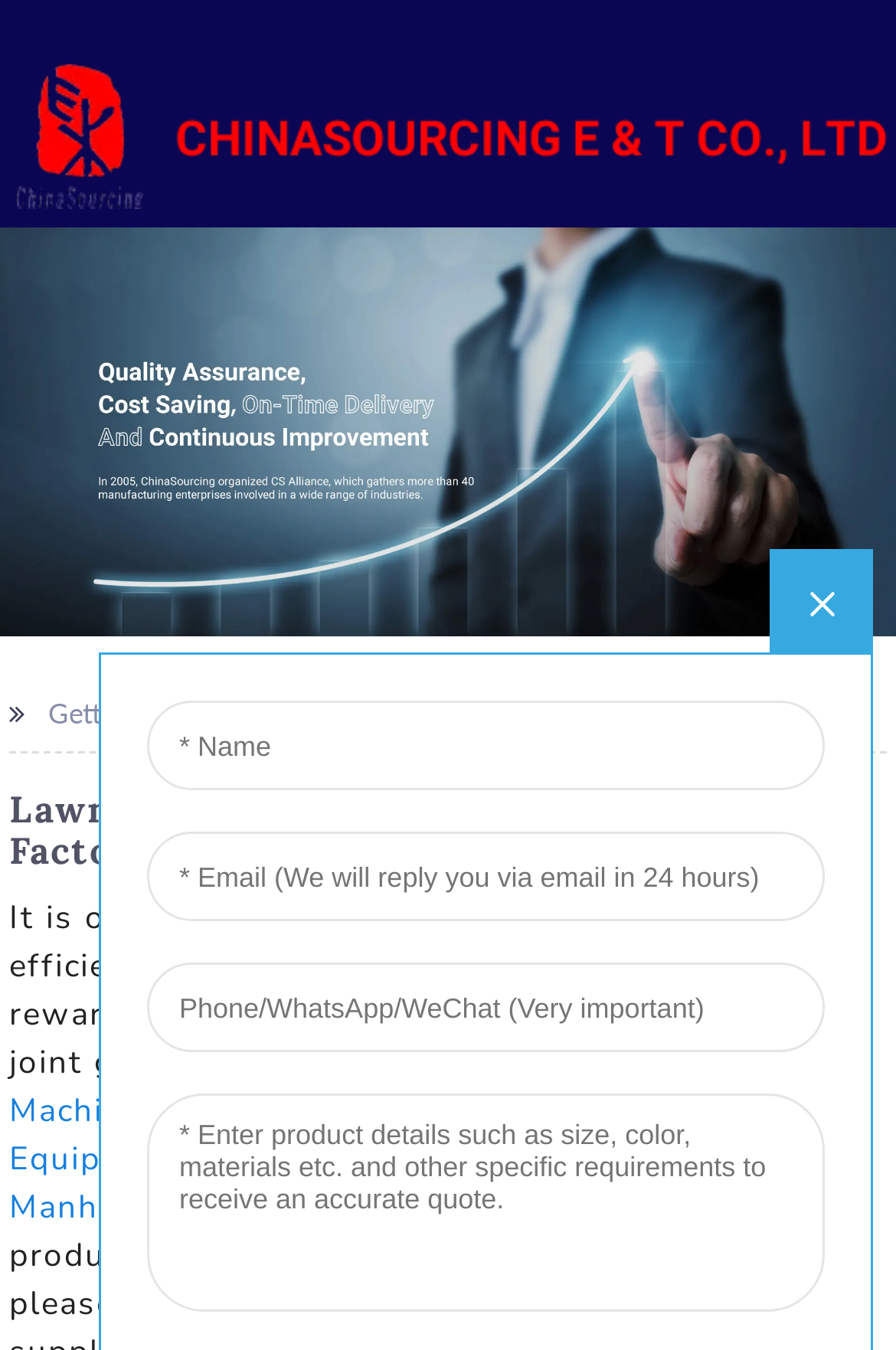Specify the bounding box coordinates of the element's area that should be clicked to execute the given instruction: "Click the logo". The coordinates should be four float numbers between 0 and 1, i.e., [left, top, right, bottom].

[0.01, 0.048, 0.99, 0.154]